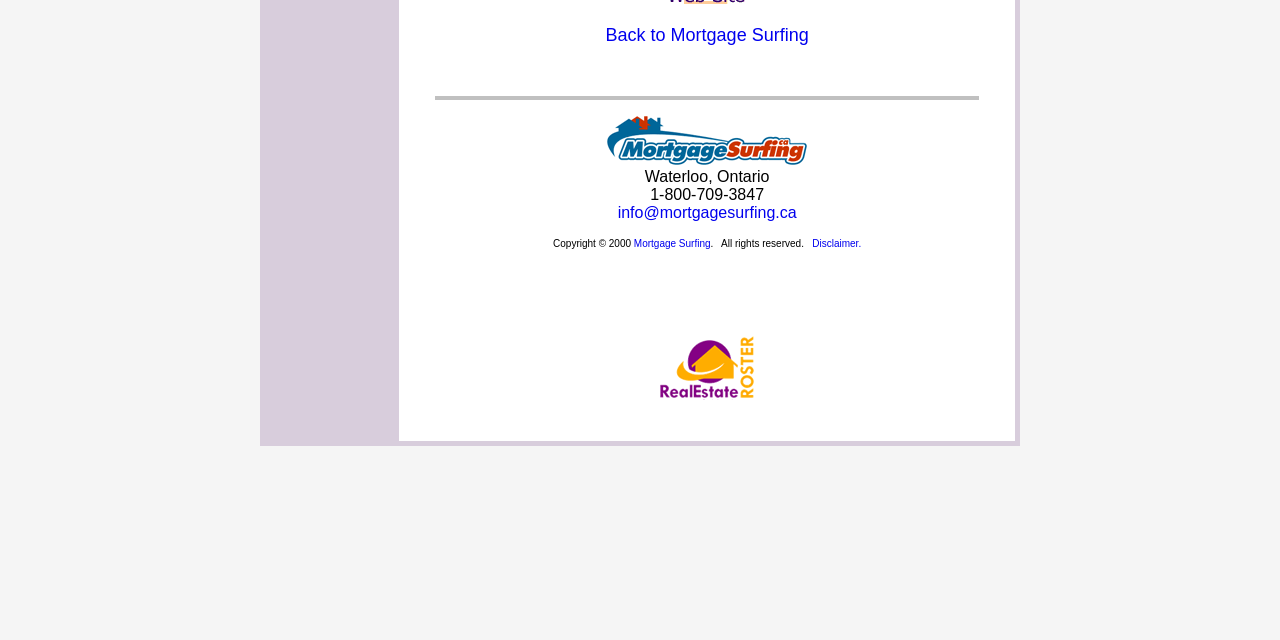Provide the bounding box coordinates for the UI element that is described as: "Back to Mortgage Surfing".

[0.473, 0.042, 0.632, 0.068]